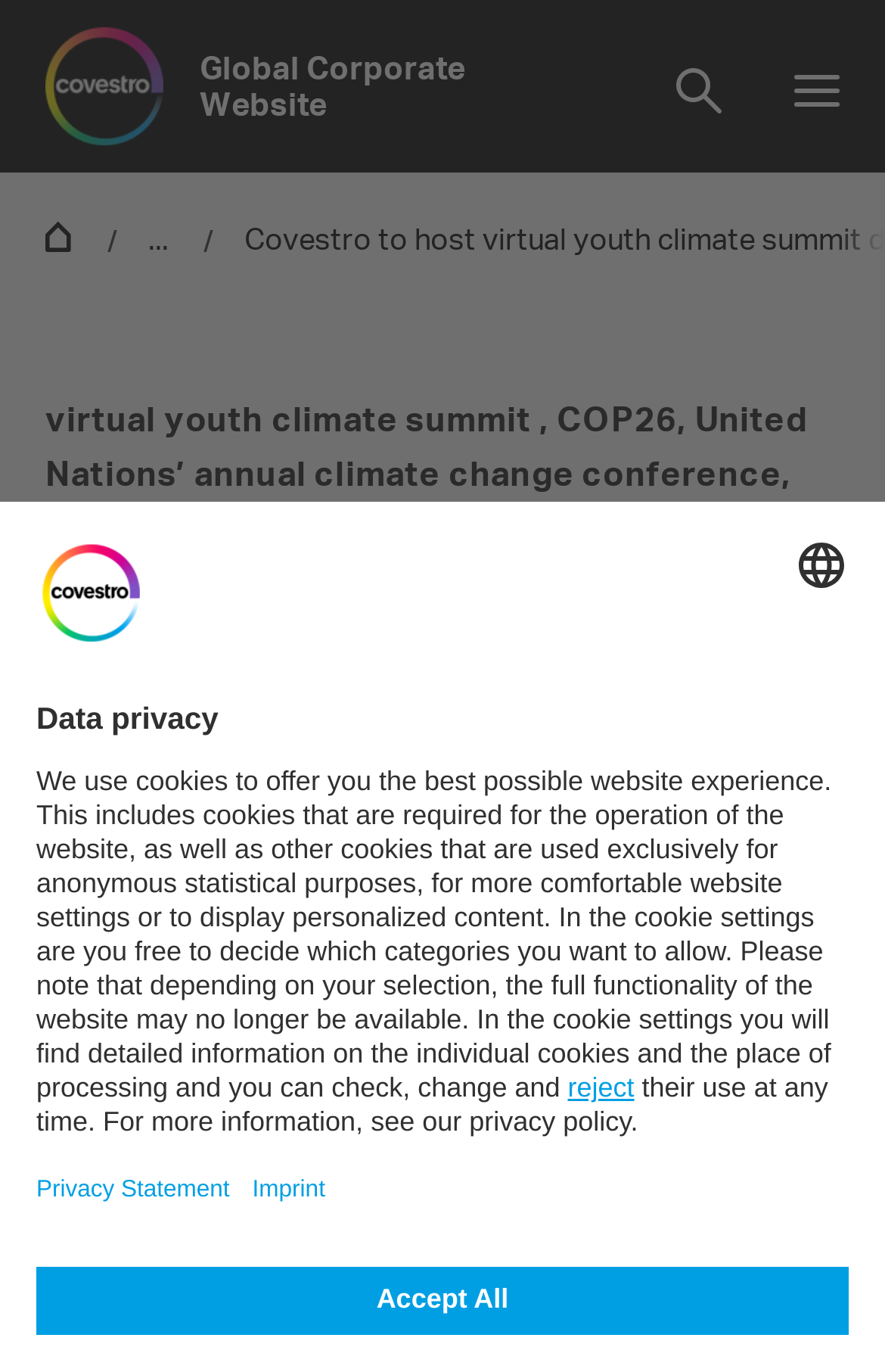Use a single word or phrase to answer the question:
What is the quote displayed on the webpage about?

Virtual youth climate summit